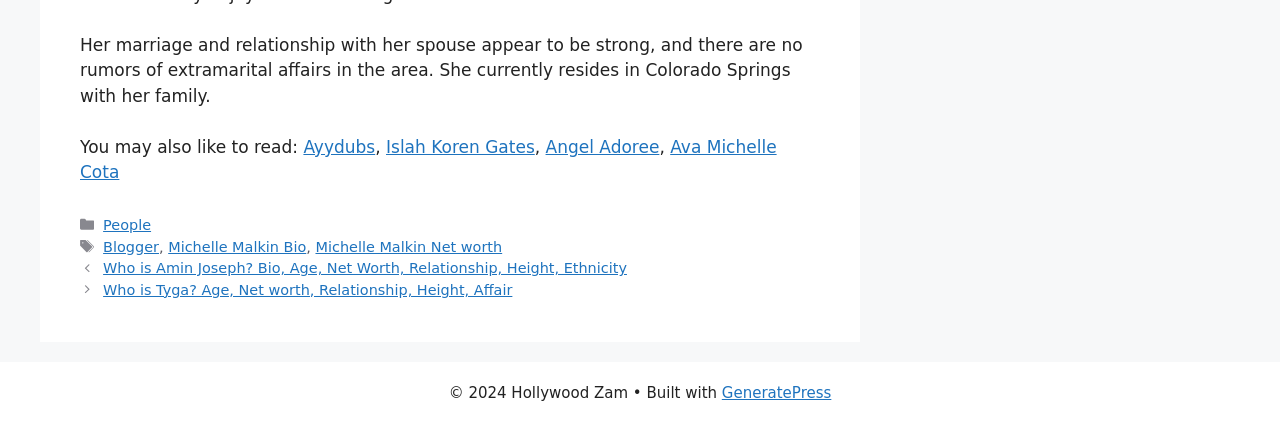Answer the question below using just one word or a short phrase: 
What is the current residence of the person mentioned?

Colorado Springs